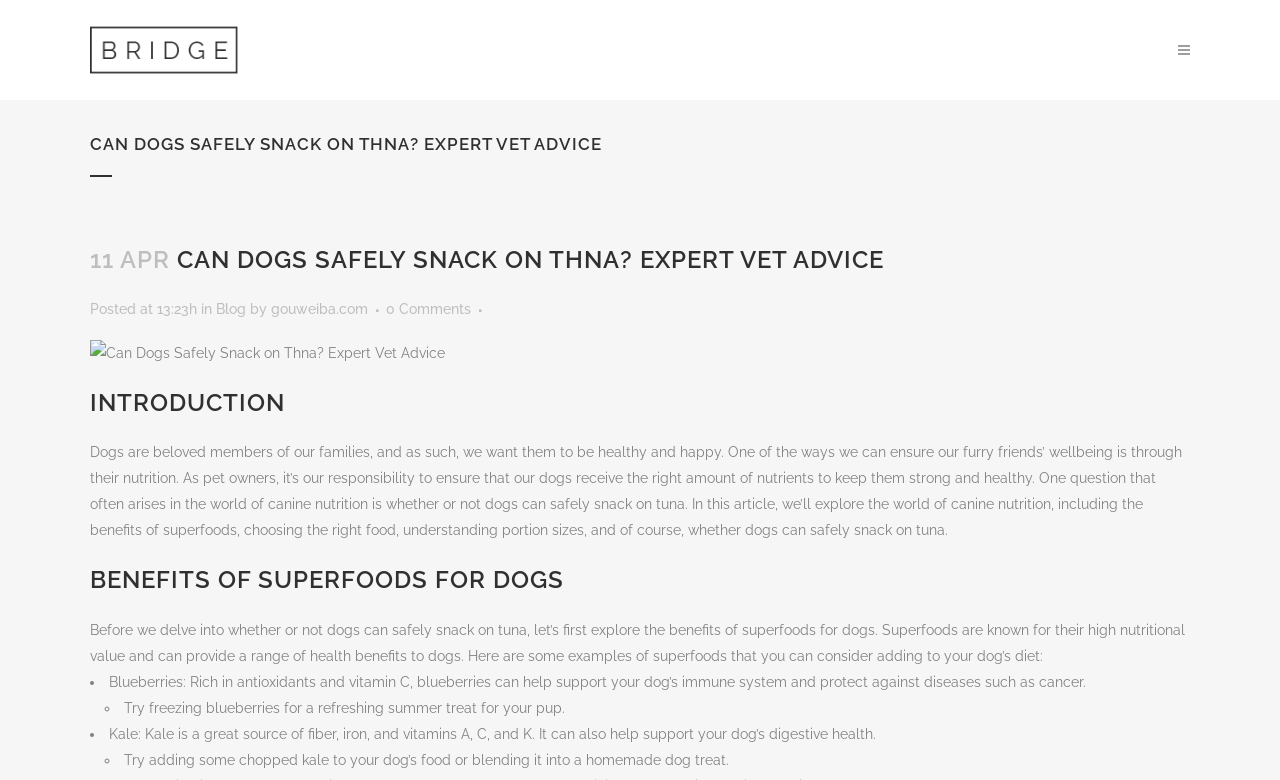Answer the question using only one word or a concise phrase: What is the date of the article?

11 APR